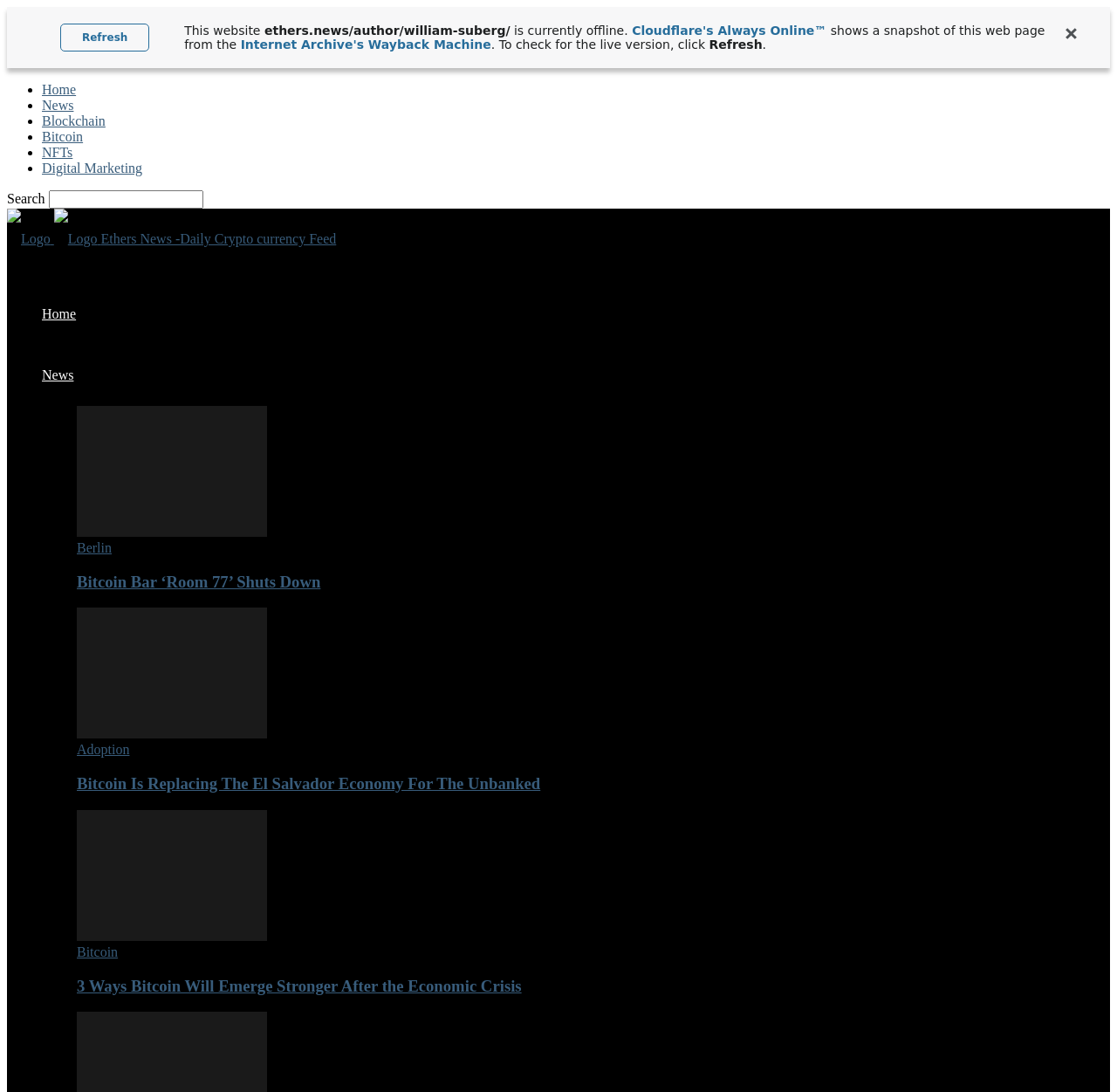How many articles are listed on the webpage?
We need a detailed and exhaustive answer to the question. Please elaborate.

There are three articles listed on the webpage, each with a heading, a link, and an image. The articles are 'Bitcoin Bar ‘Room 77’ Shuts Down', 'Bitcoin Is Replacing The El Salvador Economy For The Unbanked', and '3 Ways Bitcoin Will Emerge Stronger After the Economic Crisis'.